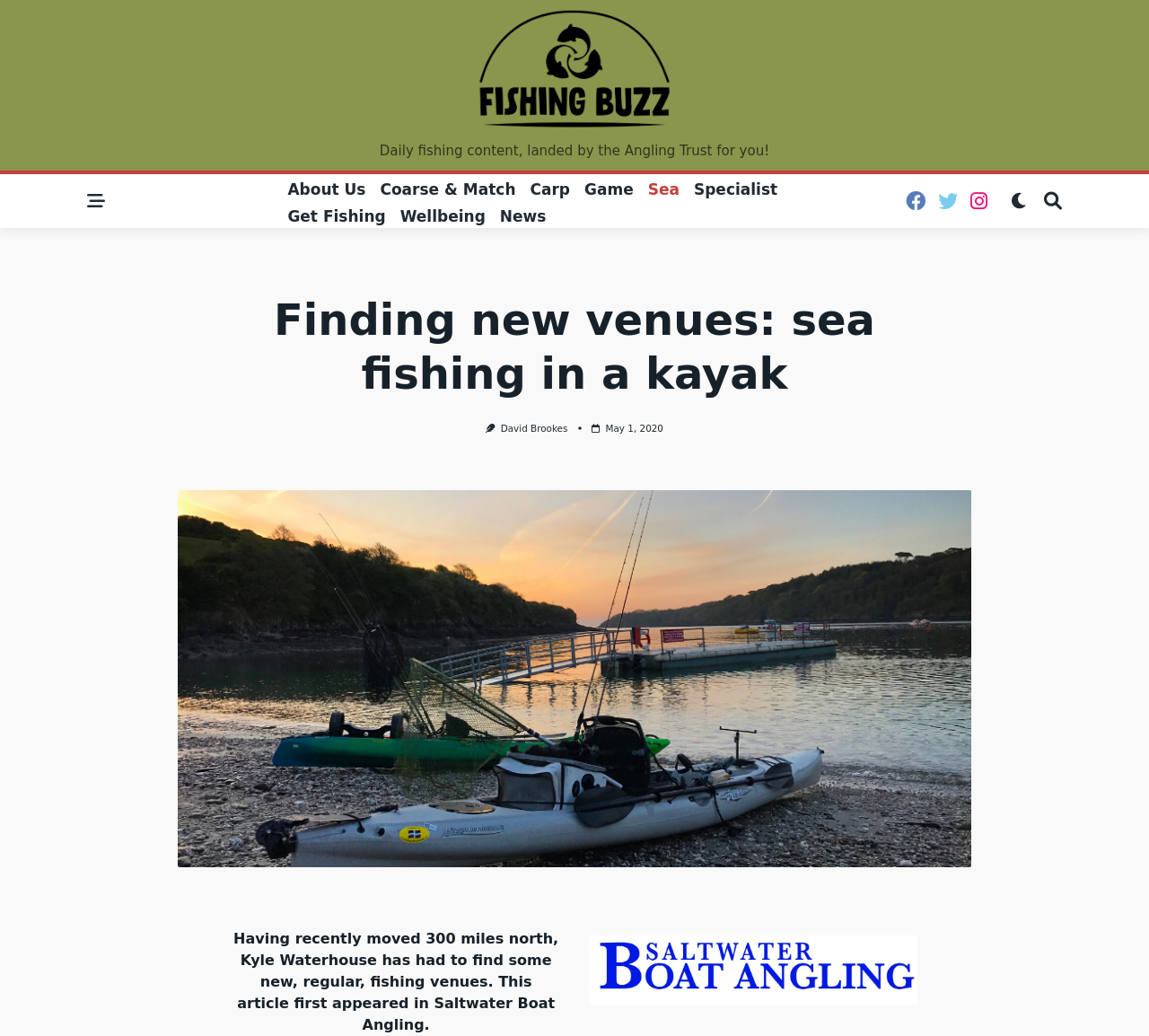What is the topic of the article?
Based on the image, answer the question in a detailed manner.

The topic of the article can be determined by reading the heading 'Finding new venues: sea fishing in a kayak', which indicates that the article is about sea fishing in a kayak.